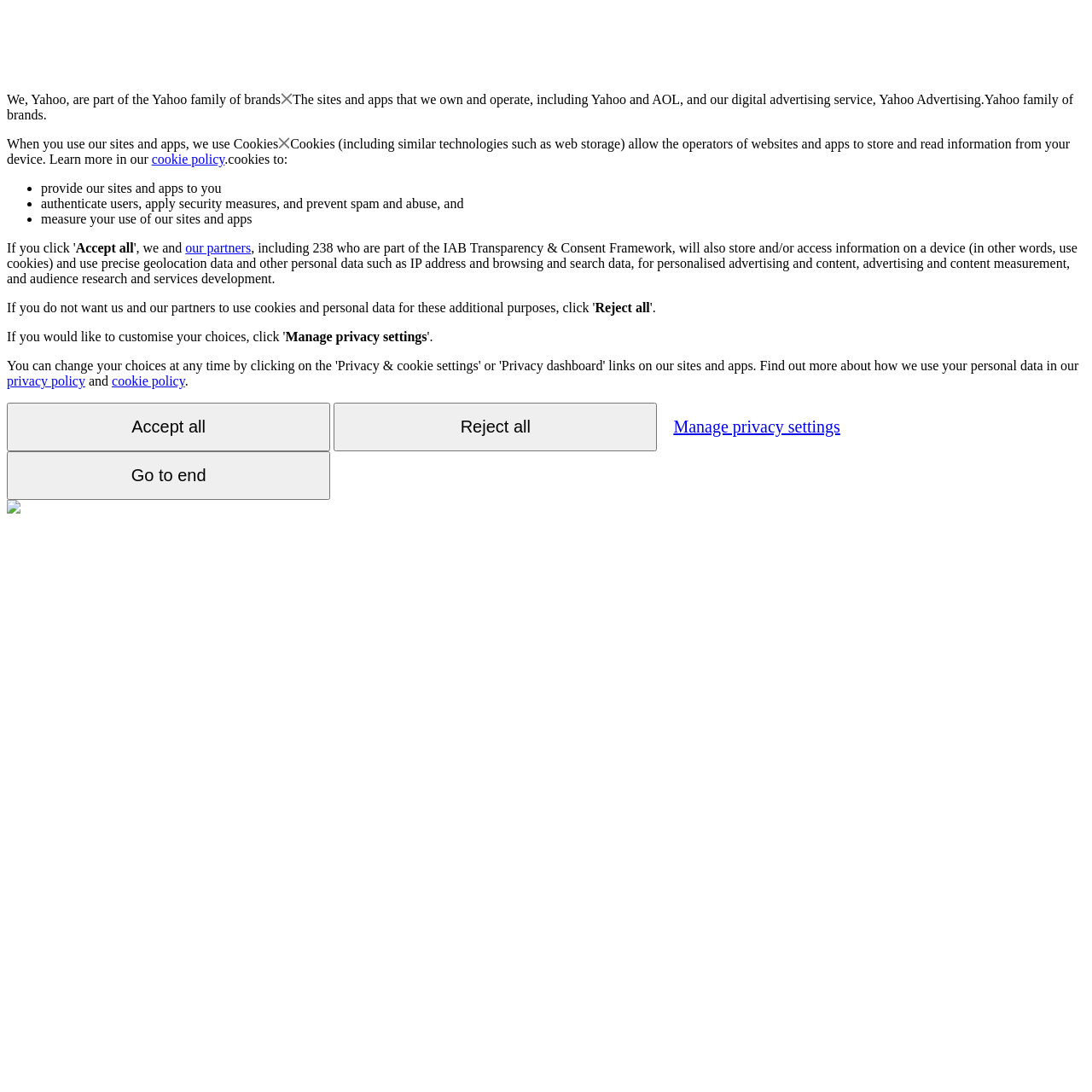Could you specify the bounding box coordinates for the clickable section to complete the following instruction: "View the 'cookie policy'"?

[0.102, 0.342, 0.169, 0.355]